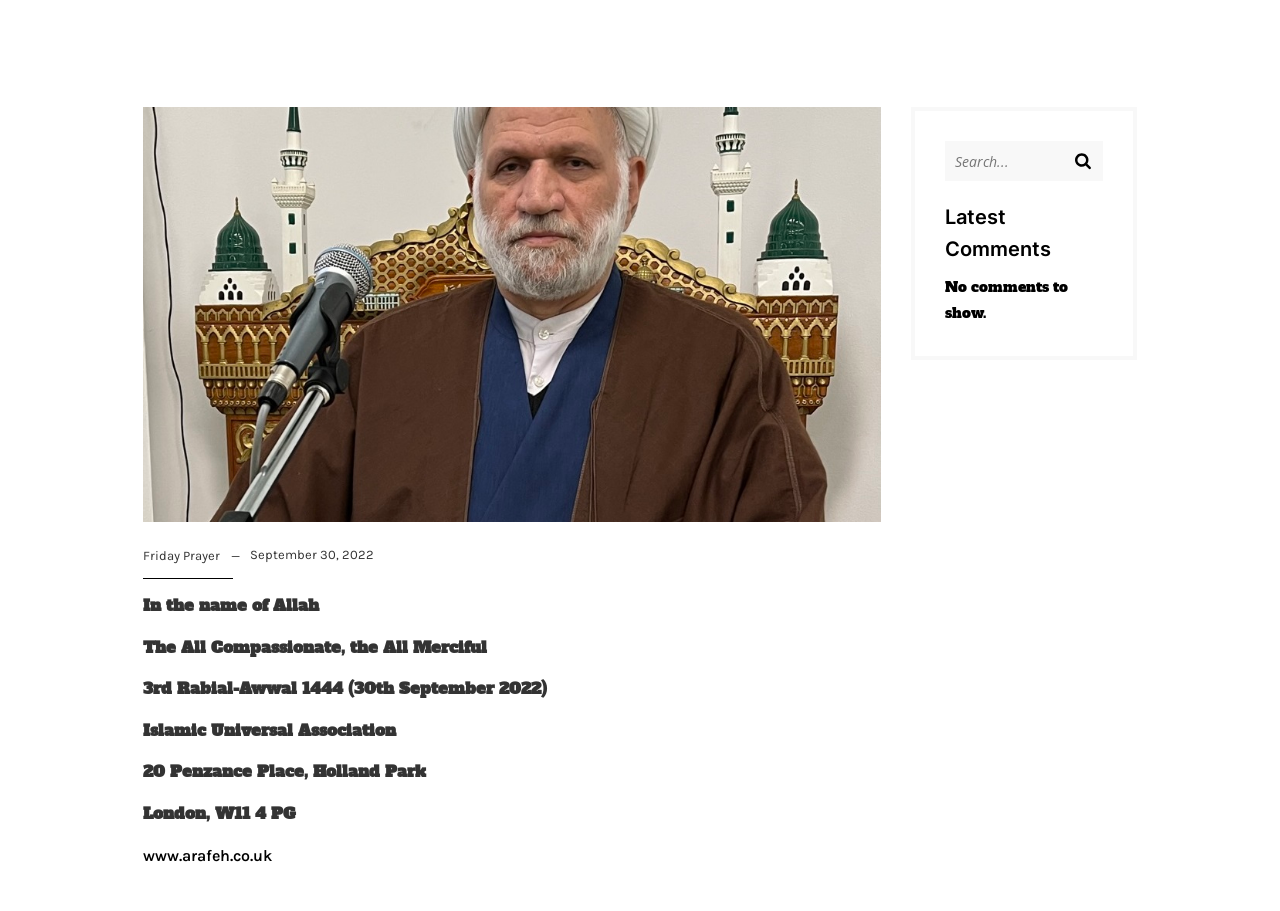Extract the bounding box coordinates for the UI element described as: "www.arafeh.co.uk".

[0.112, 0.928, 0.212, 0.949]